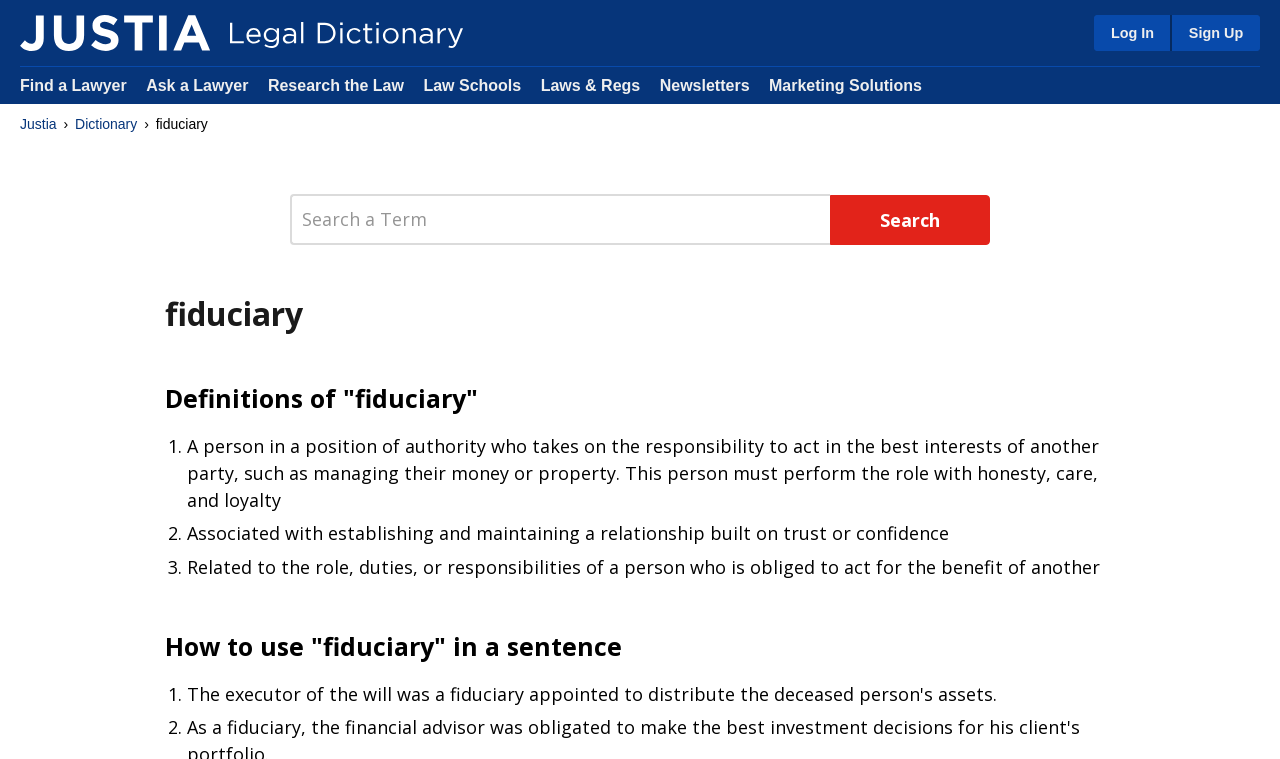Provide a thorough and detailed response to the question by examining the image: 
What is the relationship between a fiduciary and another party?

According to the webpage content, a fiduciary is associated with establishing and maintaining a relationship built on trust or confidence with another party. This is stated in the second definition of the term fiduciary.